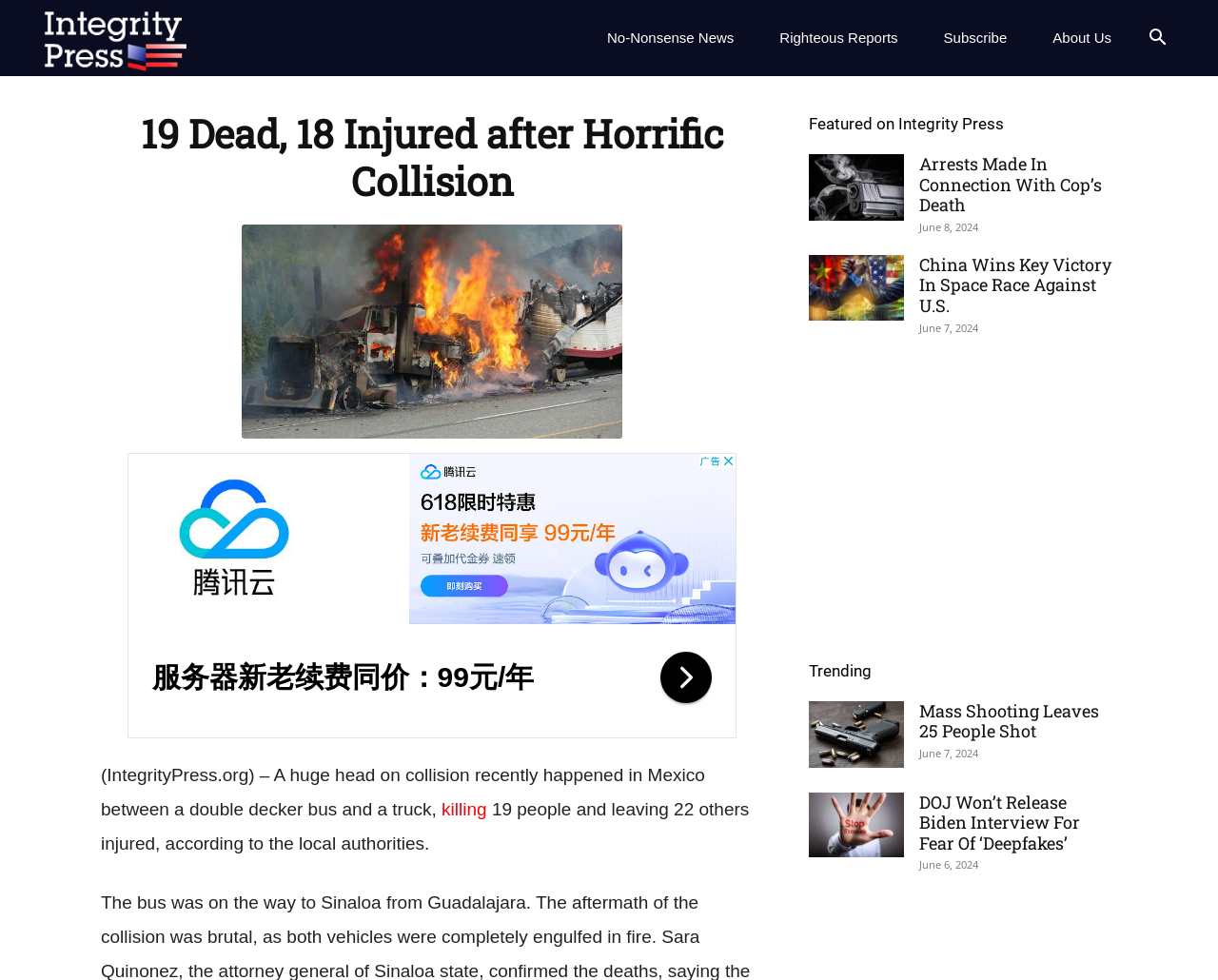Determine the bounding box coordinates of the section to be clicked to follow the instruction: "Subscribe to Integrity Press". The coordinates should be given as four float numbers between 0 and 1, formatted as [left, top, right, bottom].

[0.756, 0.0, 0.846, 0.078]